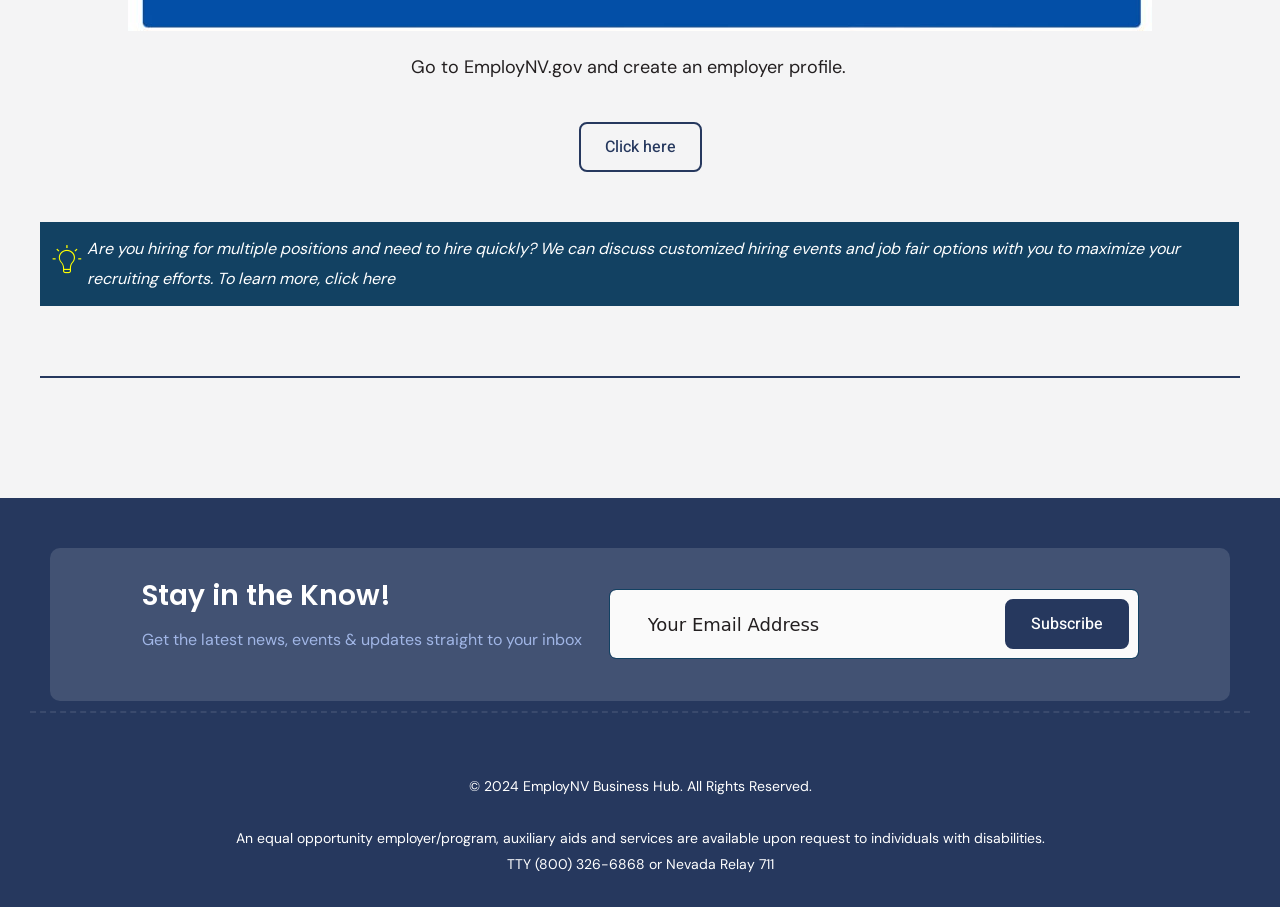Based on the image, provide a detailed and complete answer to the question: 
What is the phone number for Nevada Relay?

The StaticText element 'TTY (800) 326-6868 or Nevada Relay 711' provides the phone number for Nevada Relay, which is 711.